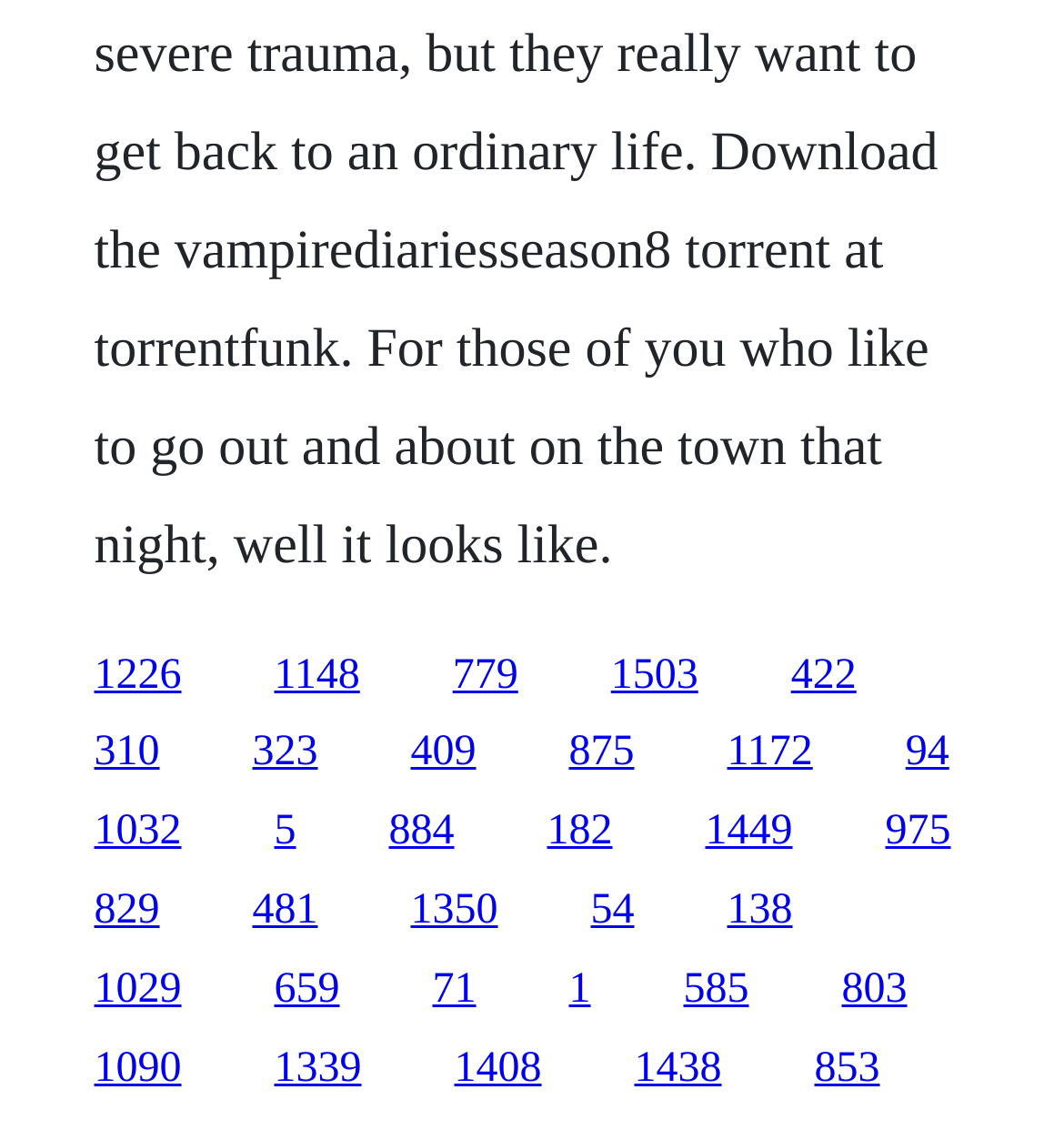Determine the bounding box coordinates of the element that should be clicked to execute the following command: "access the fifteenth link".

[0.663, 0.715, 0.745, 0.756]